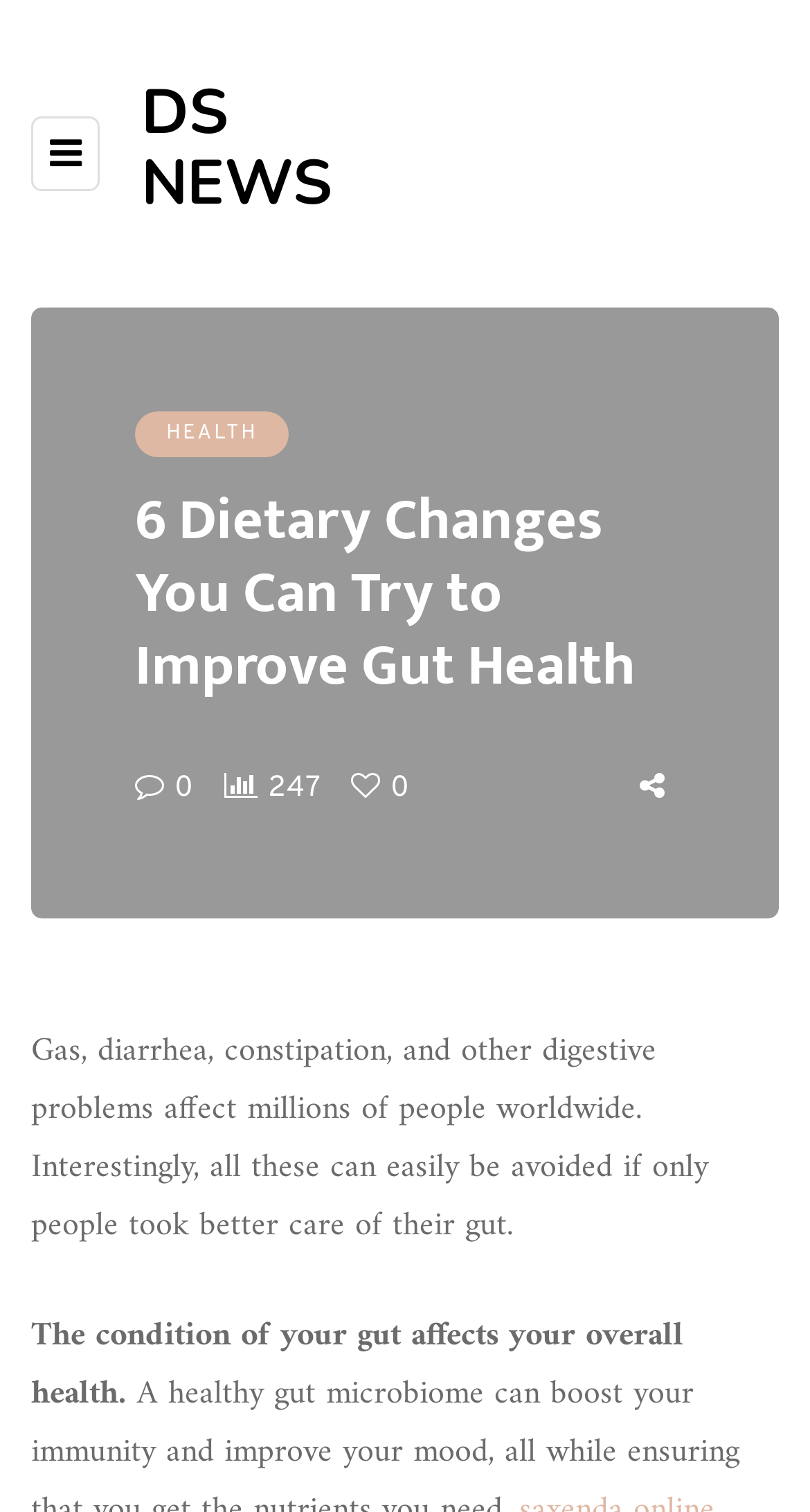What is the purpose of the toggle menu?
Based on the image, provide your answer in one word or phrase.

Toggle menu